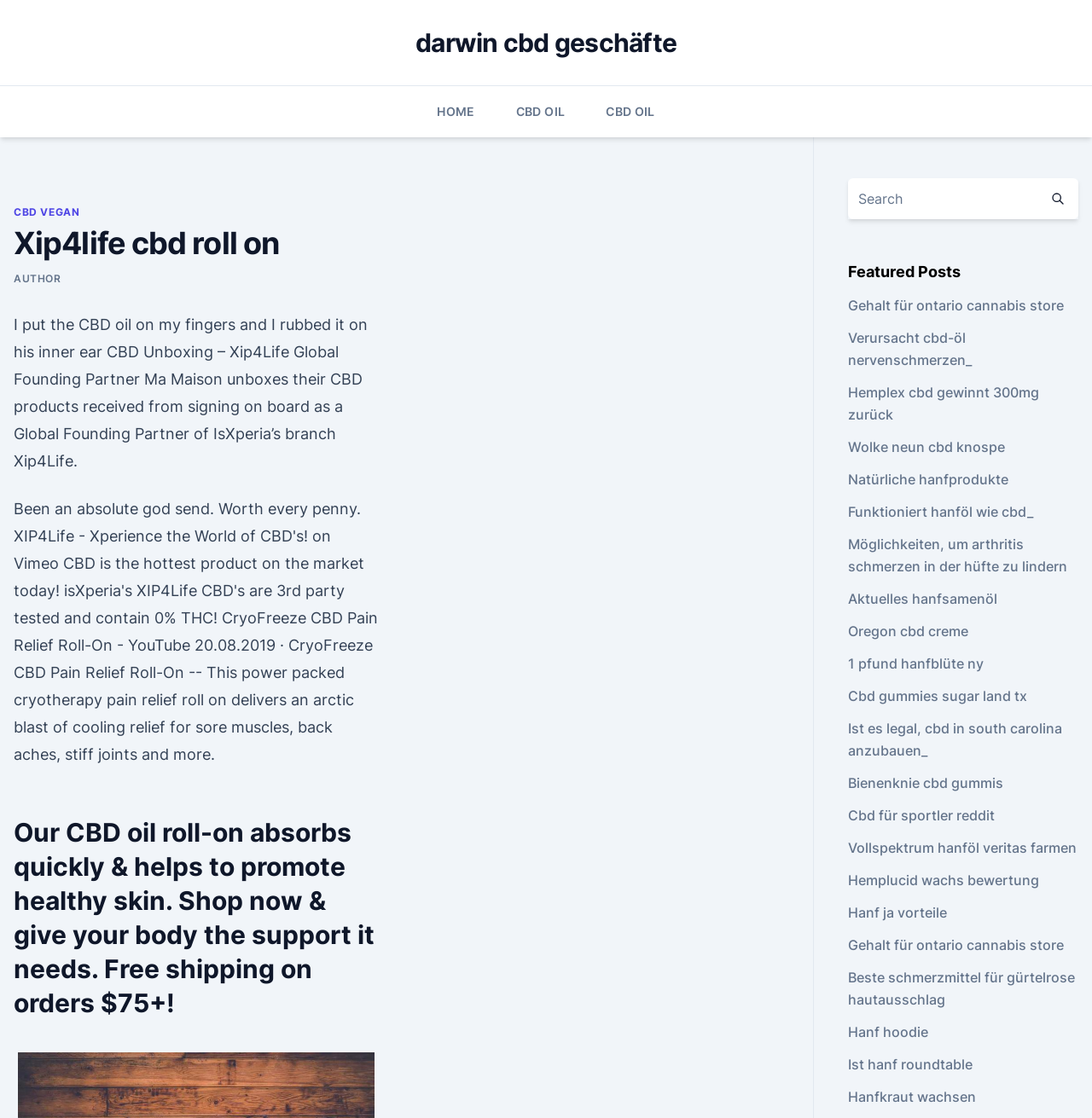Extract the bounding box coordinates for the described element: "Hemplex cbd gewinnt 300mg zurück". The coordinates should be represented as four float numbers between 0 and 1: [left, top, right, bottom].

[0.776, 0.343, 0.951, 0.378]